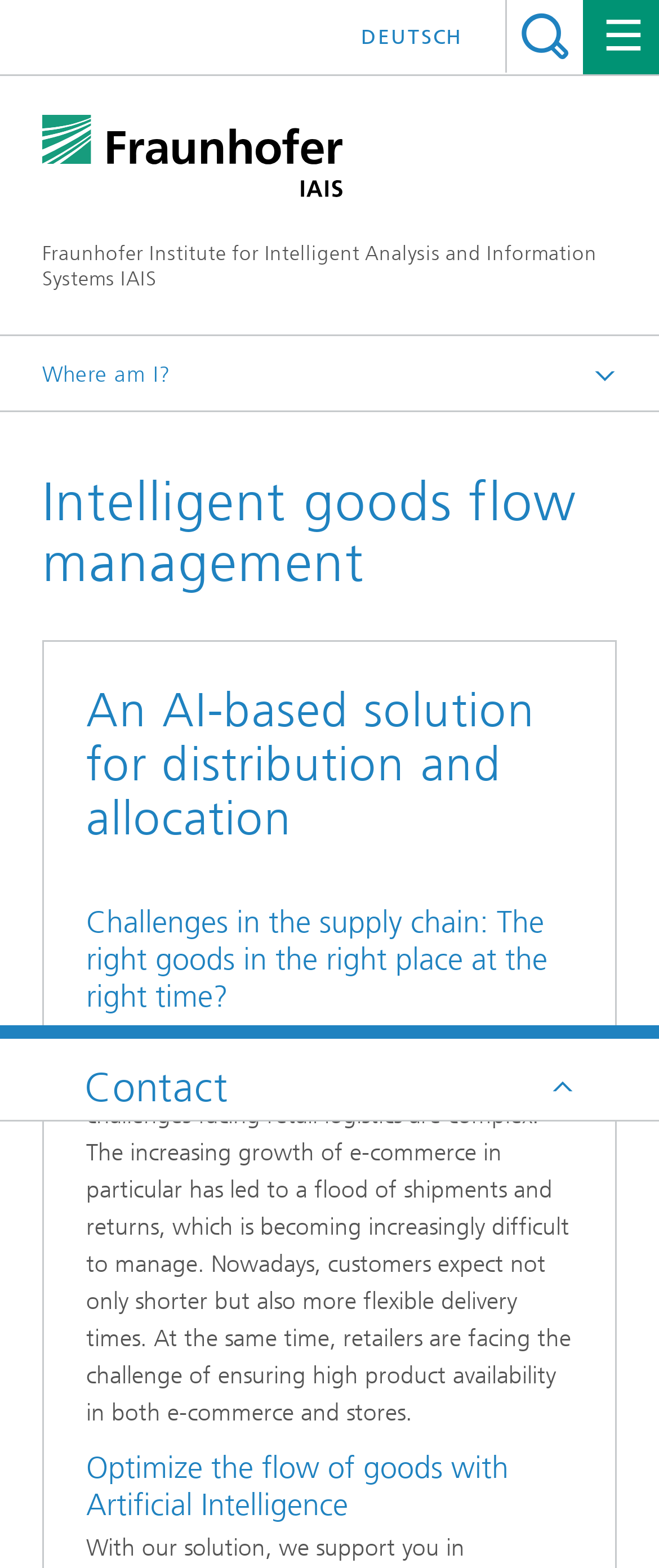Construct a comprehensive description capturing every detail on the webpage.

The webpage is about intelligent goods flow management, specifically highlighting the challenges in supply chain management and introducing an AI-based solution. 

At the top, there is a search bar with a magnifying glass icon on the right side. Below it, there is a link to the Fraunhofer Institute for Intelligent Analysis and Information Systems IAIS, which spans almost the entire width of the page. 

On the top-right corner, there is a language selection option with "DEUTSCH" as the only visible choice. 

Below the Fraunhofer link, there is a navigation menu with links to the homepage, business areas, and enterprise information integration. 

The main content starts with a heading "Intelligent goods flow management" followed by a subheading "An AI-based solution for distribution and allocation". 

The next section discusses the challenges in the supply chain, including inaccurate sales forecasts, limited storage capacity, and increasing volumes. This section is divided into two parts: the first part describes the challenges, and the second part explains the expectations of customers, such as shorter and more flexible delivery times. 

After that, there is a heading "Optimize the flow of goods with Artificial Intelligence", which is likely the introduction to the AI-based solution. 

At the bottom of the page, there is a contact section with a heading "Contact" and an image of a person, Mirette Elias.